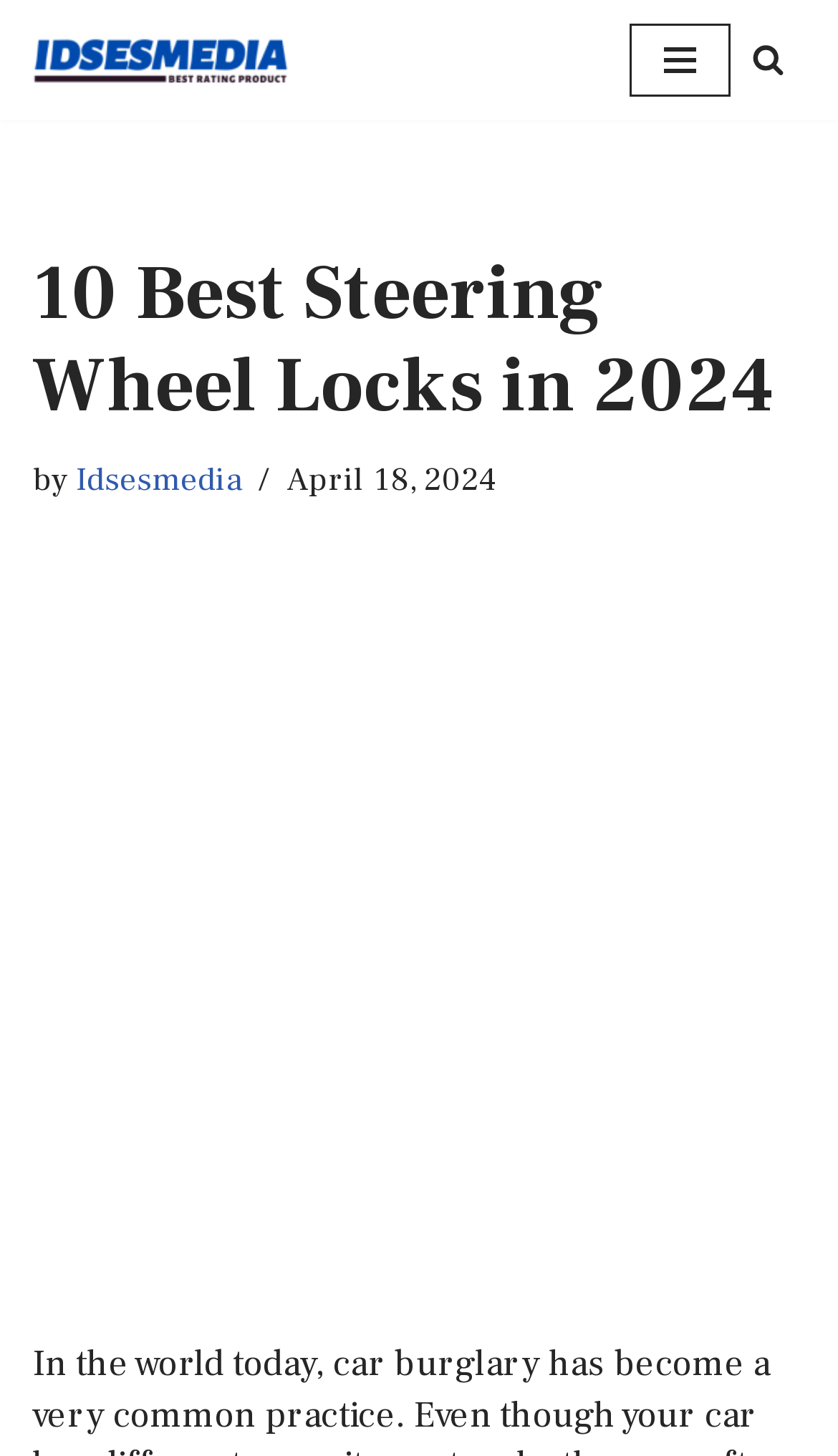Give a full account of the webpage's elements and their arrangement.

The webpage appears to be a product review or comparison article, specifically focusing on steering wheel locks. At the top-left corner, there is a link to "Skip to content". Next to it, on the same horizontal level, is a link to "IDSESMEDIA Best Place Best Product". On the top-right corner, there is a button labeled "Navigation Menu" and a search link with a magnifying glass icon.

Below these top-level elements, the main content begins with a large heading that reads "10 Best Steering Wheel Locks in 2024". This heading spans almost the entire width of the page. Below the heading, there is a byline that includes the text "by" and a link to "Idsesmedia", followed by a timestamp indicating the article was published on April 18, 2024.

The main content area takes up most of the page, with a large advertisement iframe occupying the entire width and a significant portion of the height.